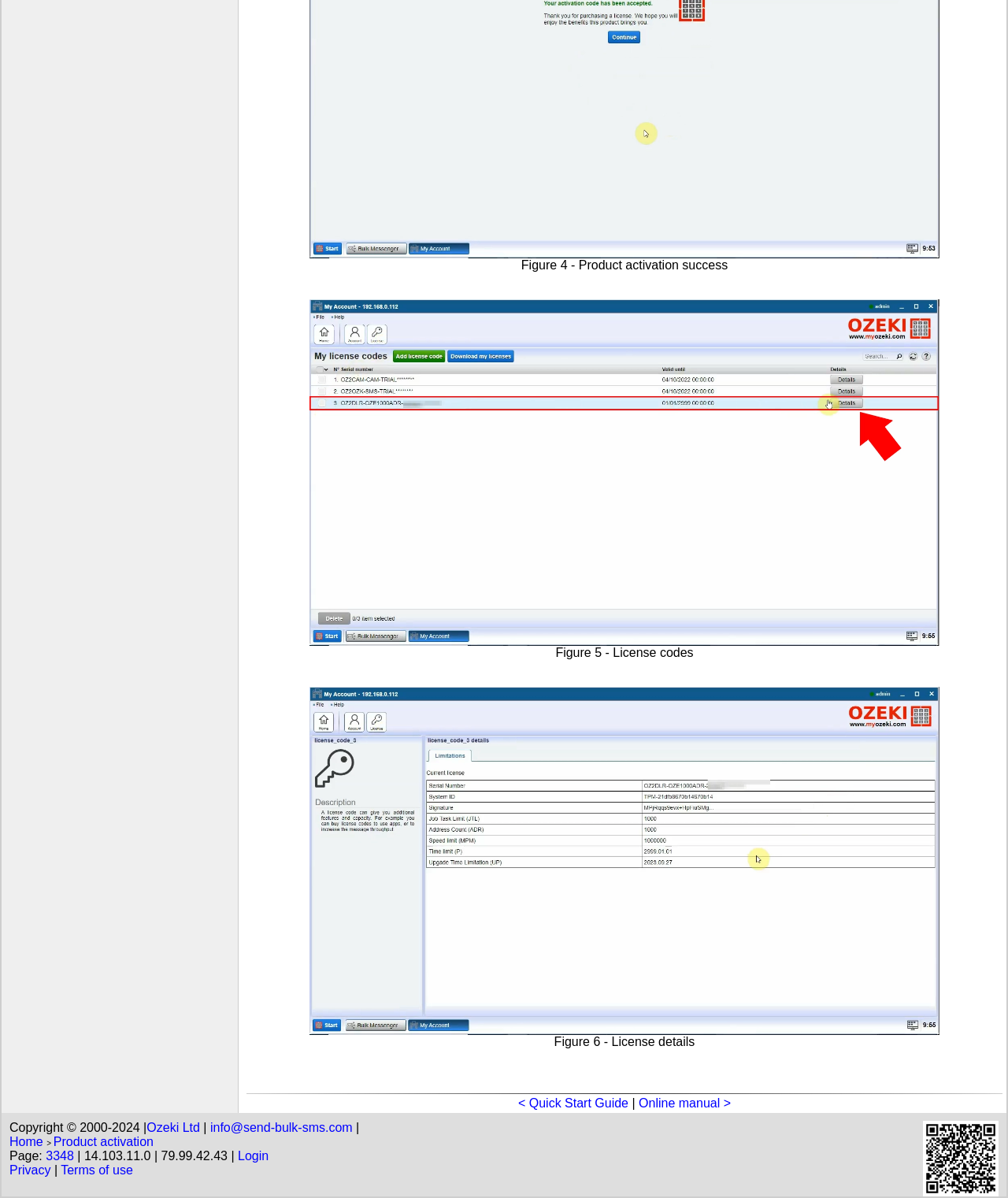Indicate the bounding box coordinates of the element that needs to be clicked to satisfy the following instruction: "Go to Online manual". The coordinates should be four float numbers between 0 and 1, i.e., [left, top, right, bottom].

[0.634, 0.915, 0.725, 0.926]